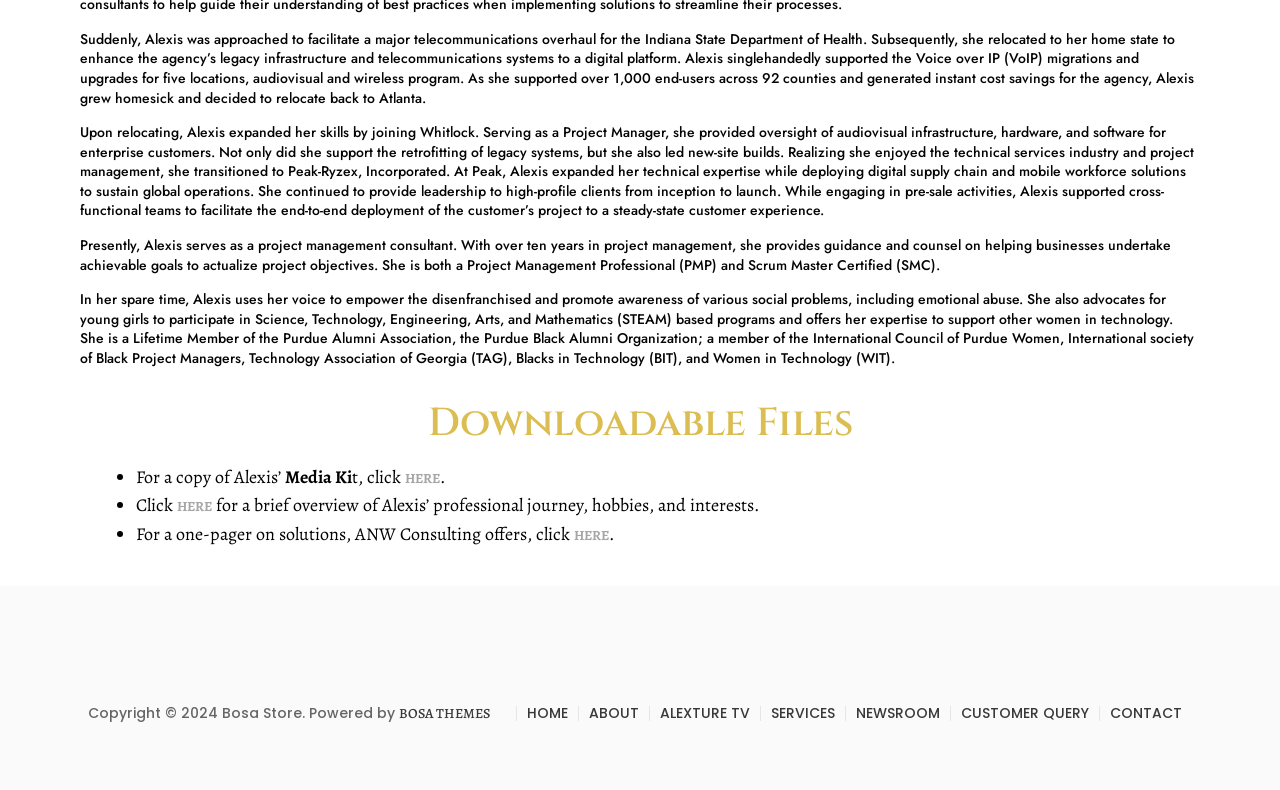Show me the bounding box coordinates of the clickable region to achieve the task as per the instruction: "Go to the home page".

[0.412, 0.89, 0.444, 0.915]